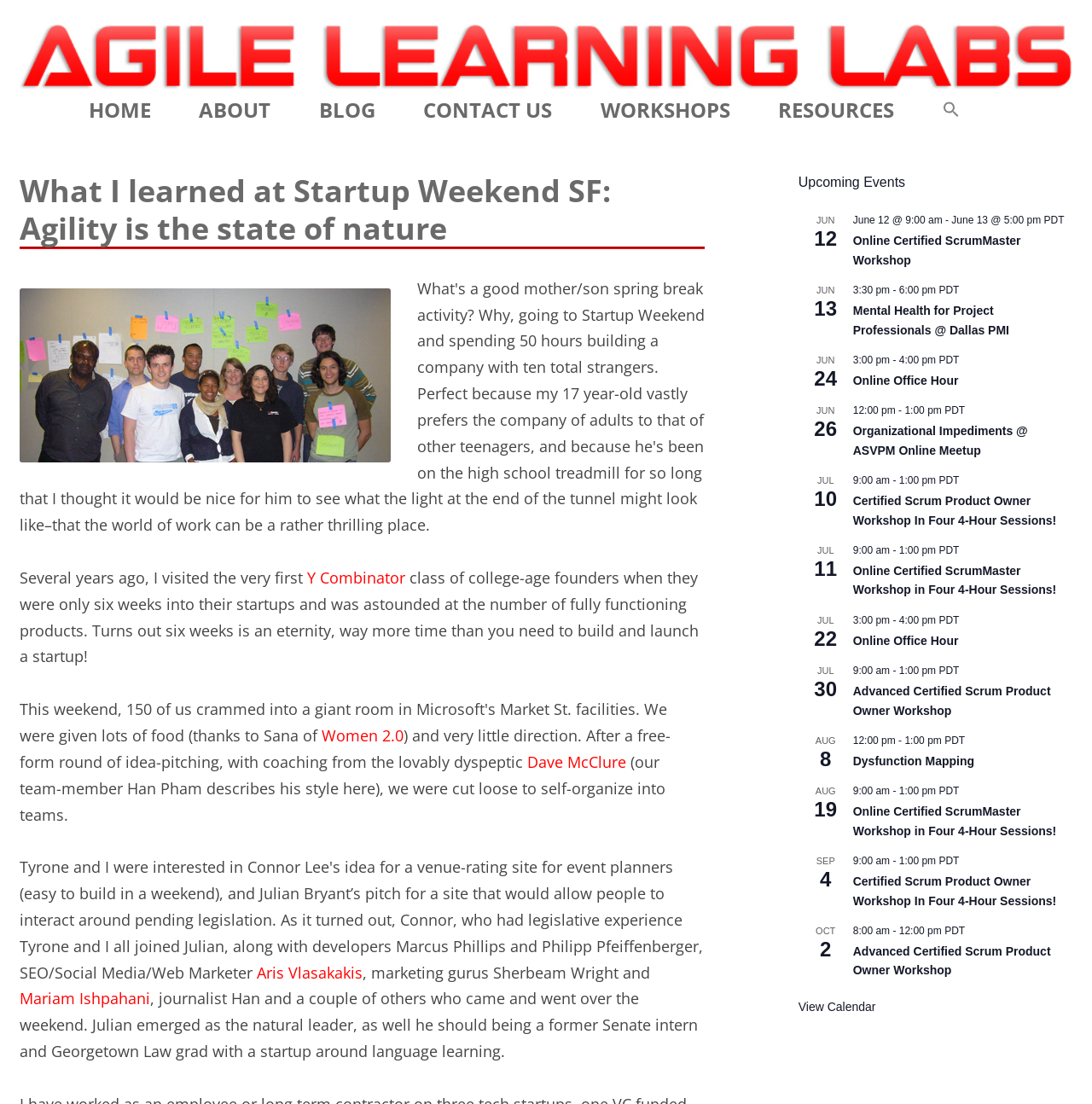Please determine and provide the text content of the webpage's heading.

Agile Learning Labs